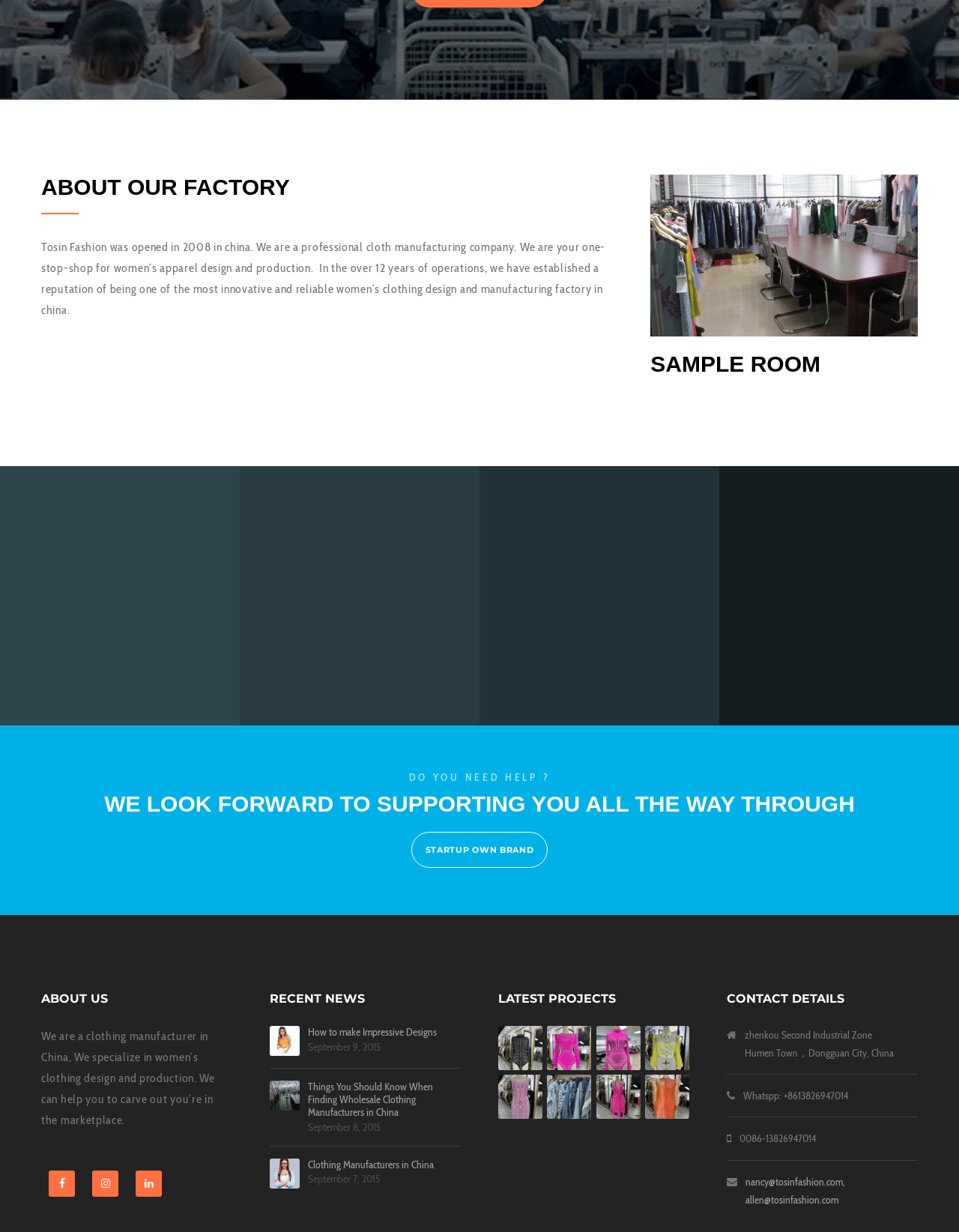Based on the image, please elaborate on the answer to the following question:
What is the purpose of the 'SAMPLE ROOM' section?

The 'SAMPLE ROOM' section is likely used to showcase designs, as it is located near the 'ABOUT OUR FACTORY' section and has a '+' icon, indicating that it may be a section for displaying samples or designs.